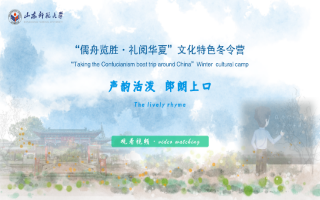What is the purpose of rhymes in the course?
Using the image as a reference, give an elaborate response to the question.

According to the caption, the bottom section of the image highlights the importance of rhymes in enhancing language skills, making it visually appealing and inviting to potential participants.